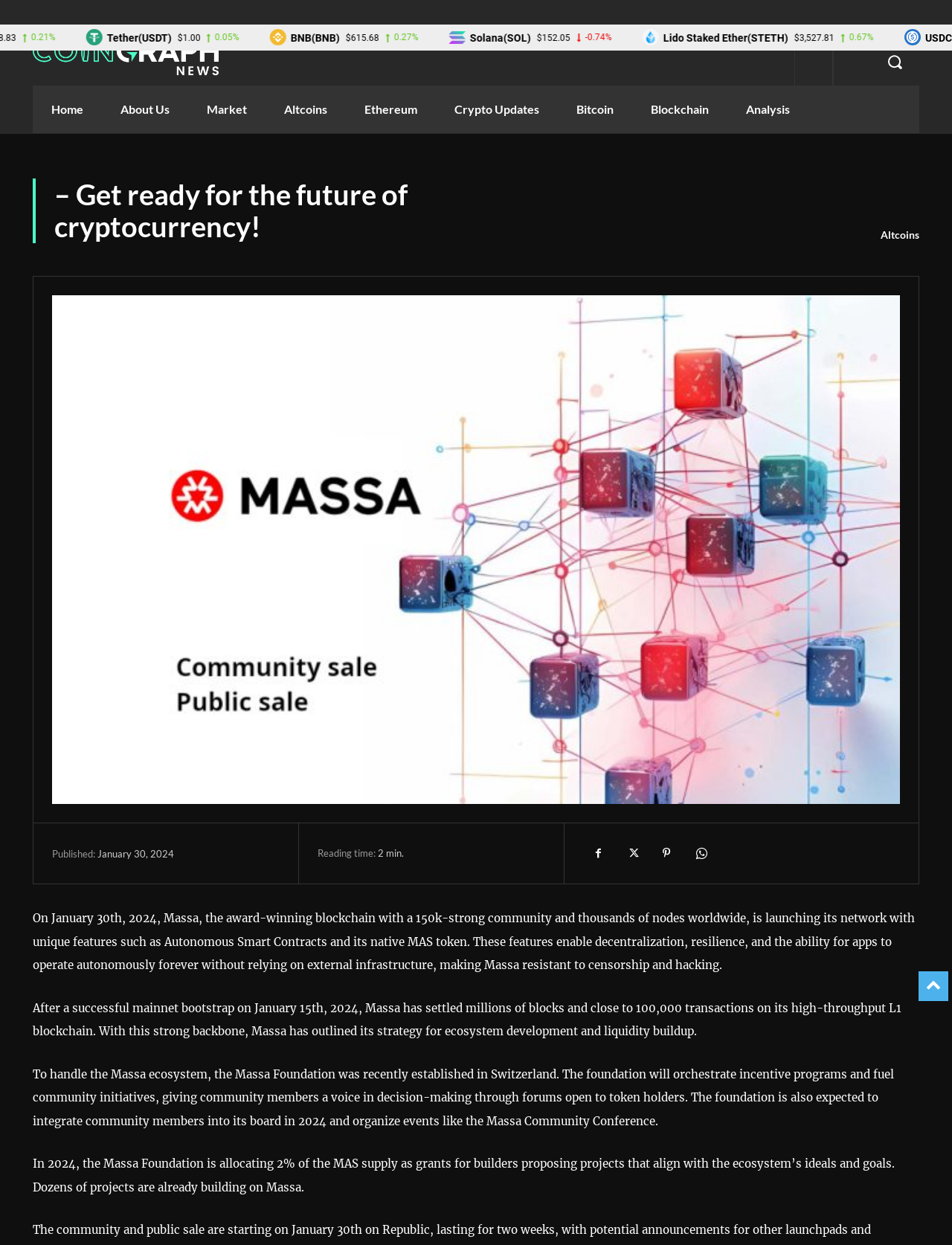Can you extract the headline from the webpage for me?

– Get ready for the future of cryptocurrency!